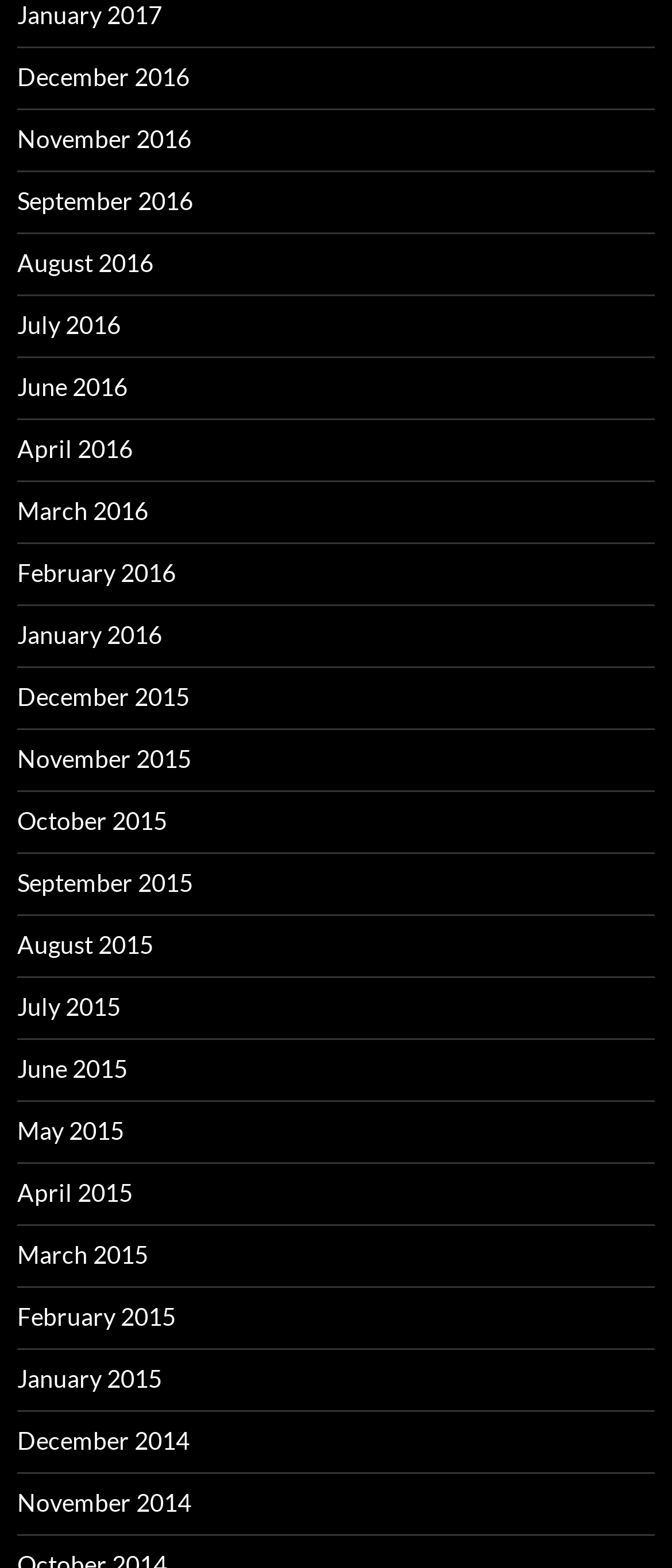Identify the bounding box coordinates of the clickable region required to complete the instruction: "view November 2016". The coordinates should be given as four float numbers within the range of 0 and 1, i.e., [left, top, right, bottom].

[0.026, 0.079, 0.285, 0.098]